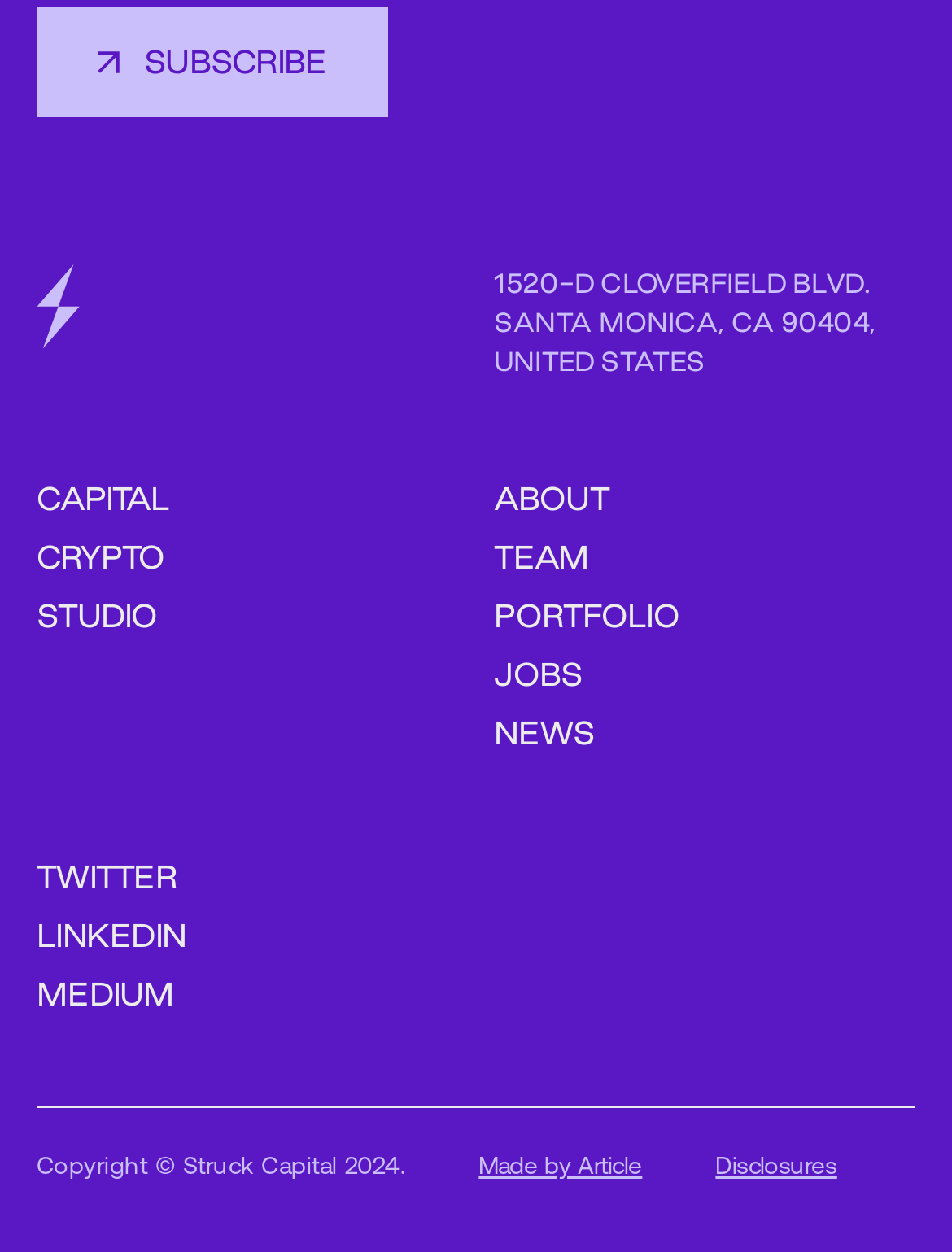Identify the bounding box coordinates of the element that should be clicked to fulfill this task: "view March 2023". The coordinates should be provided as four float numbers between 0 and 1, i.e., [left, top, right, bottom].

None